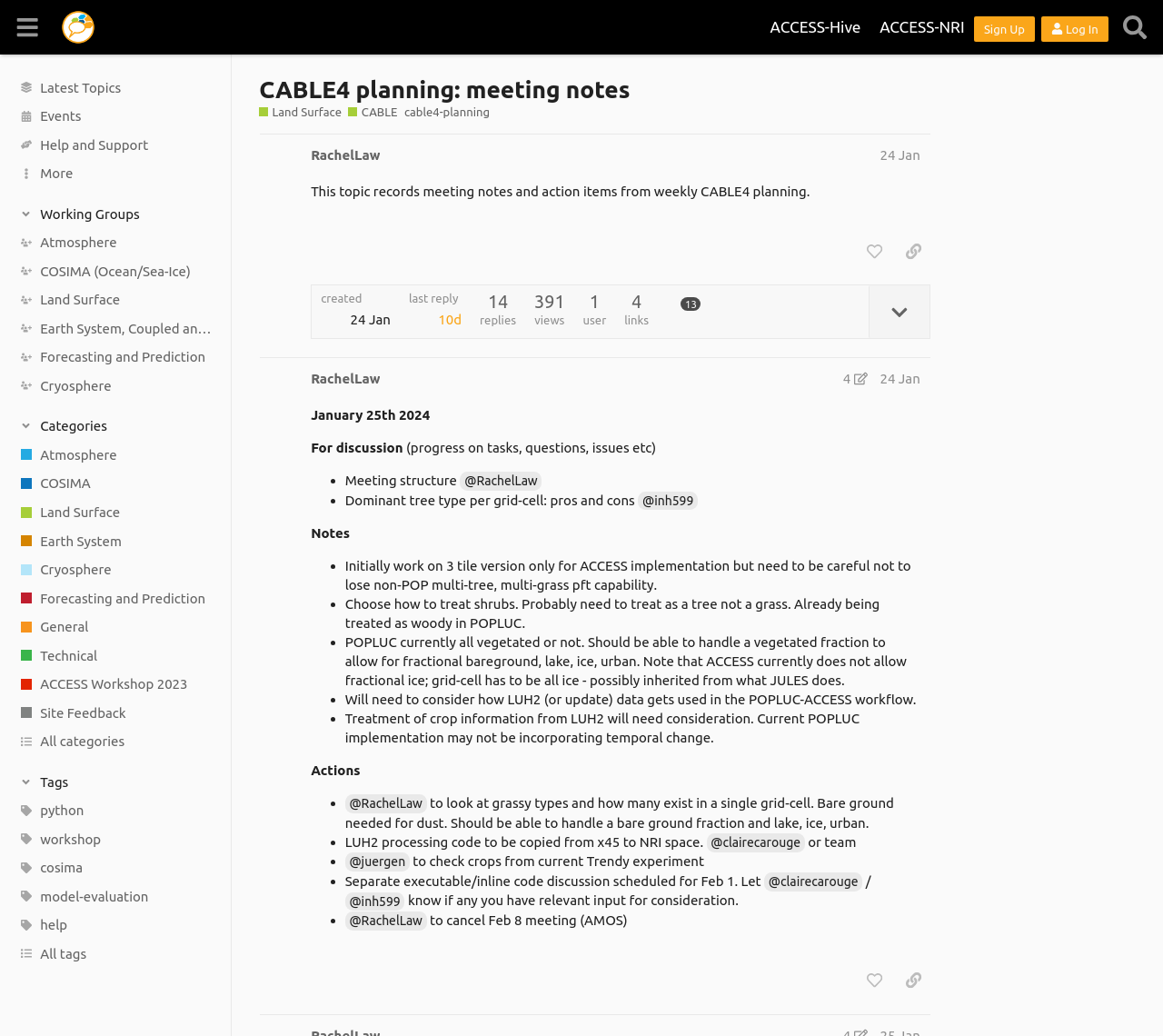Find the bounding box coordinates of the element I should click to carry out the following instruction: "Click on the 'Land Surface' link".

[0.223, 0.1, 0.294, 0.116]